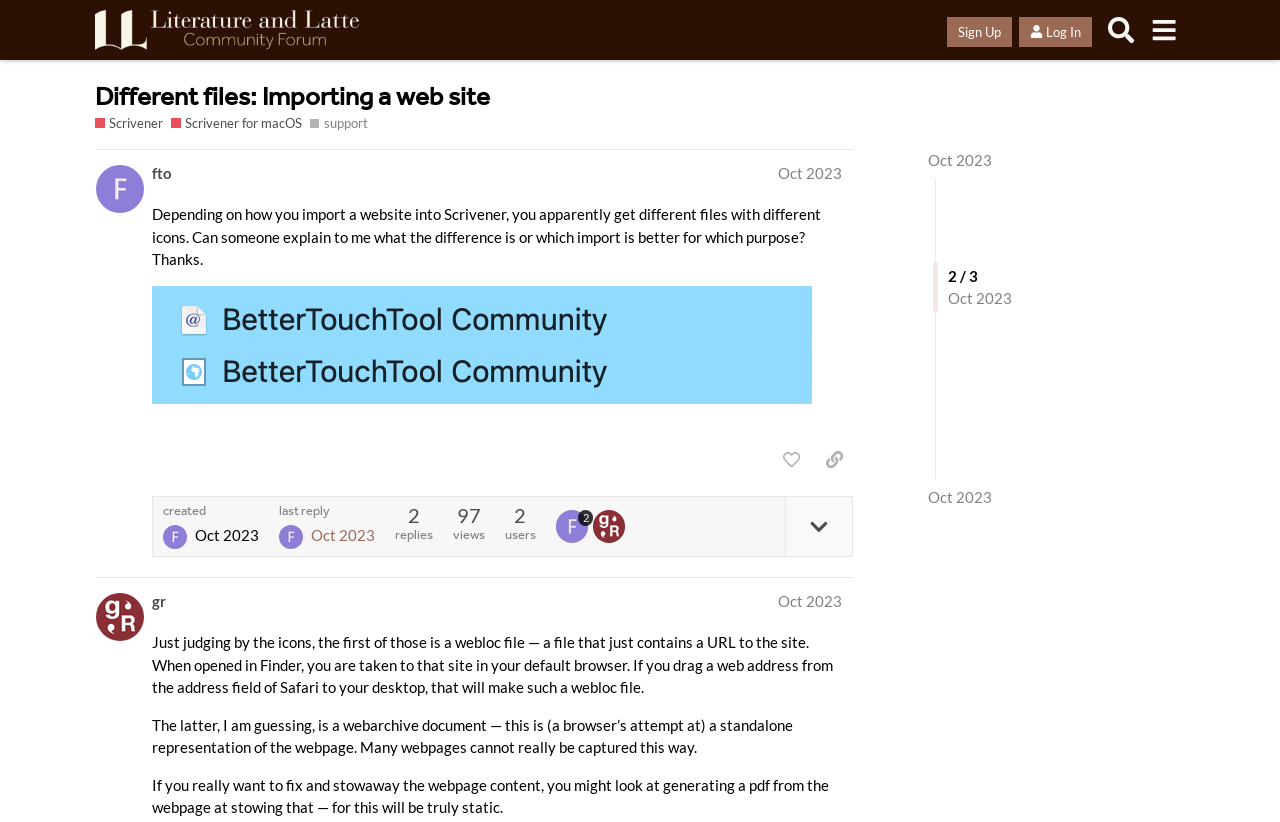What is the date of the first post?
Please respond to the question with a detailed and informative answer.

The date of the first post can be found below the username 'fto', where it says 'Oct 28, 2023 5:27 pm'.